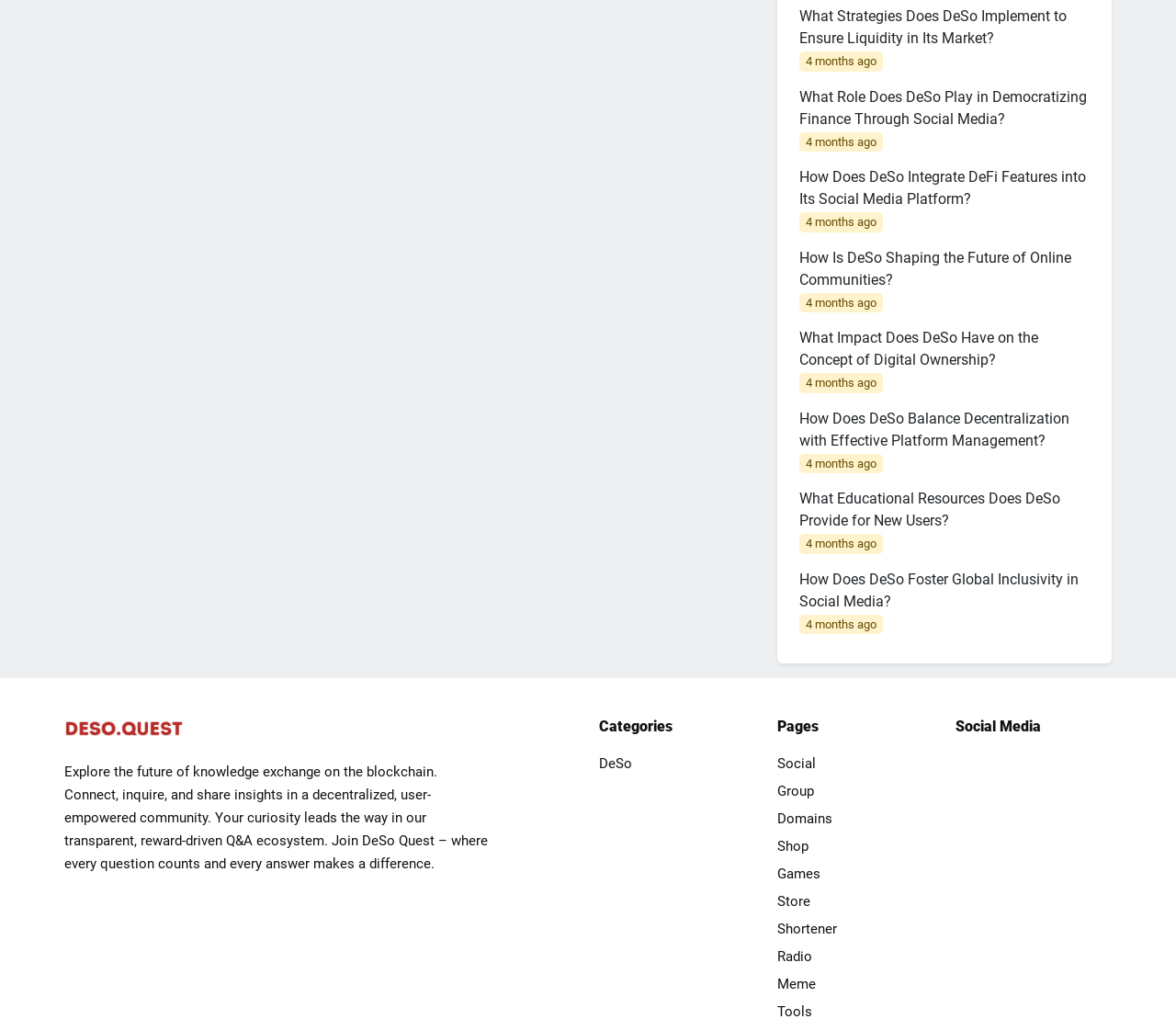Locate the bounding box coordinates of the clickable element to fulfill the following instruction: "Go to DeSo". Provide the coordinates as four float numbers between 0 and 1 in the format [left, top, right, bottom].

[0.509, 0.739, 0.642, 0.761]